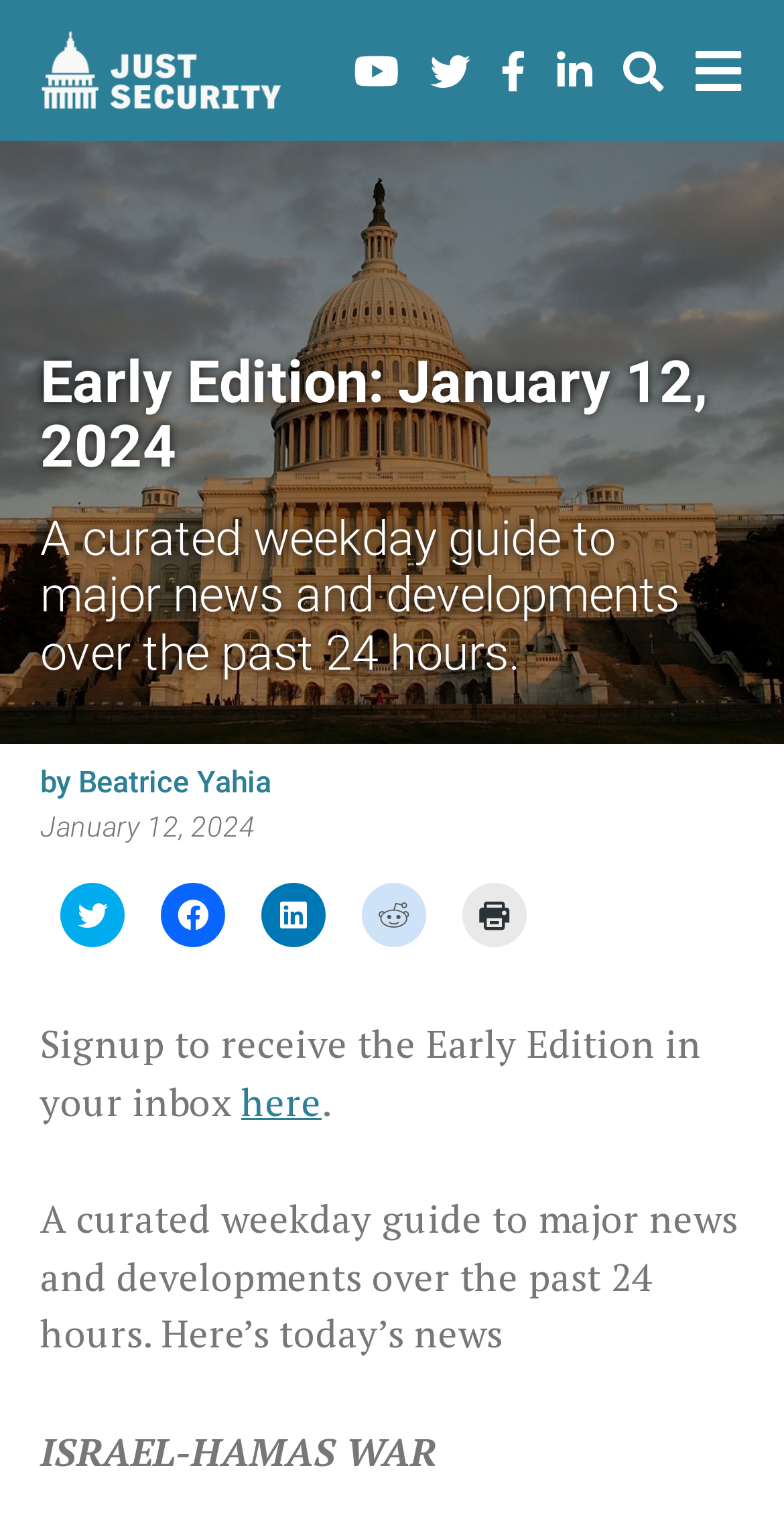What is the topic of the first news item?
Please provide a detailed and comprehensive answer to the question.

I looked at the text following the introduction and found that the first news item is titled 'ISRAEL-HAMAS WAR'.